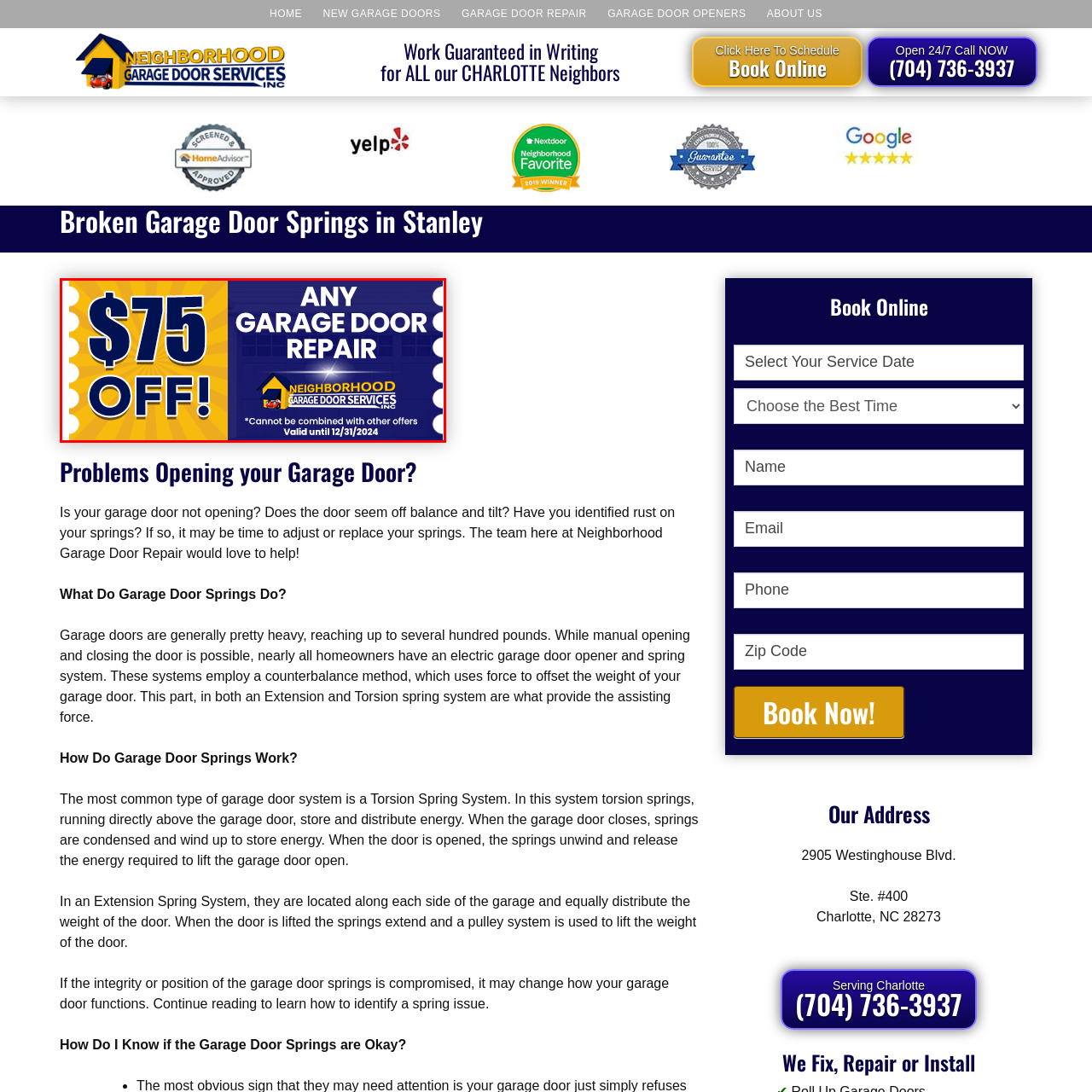What is the name of the company offering the discount?  
Focus on the image bordered by the red line and provide a detailed answer that is thoroughly based on the image's contents.

The logo of Neighborhood Garage Door Services is displayed at the bottom of the banner, emphasizing their brand identity and indicating that they are the company offering the discount.